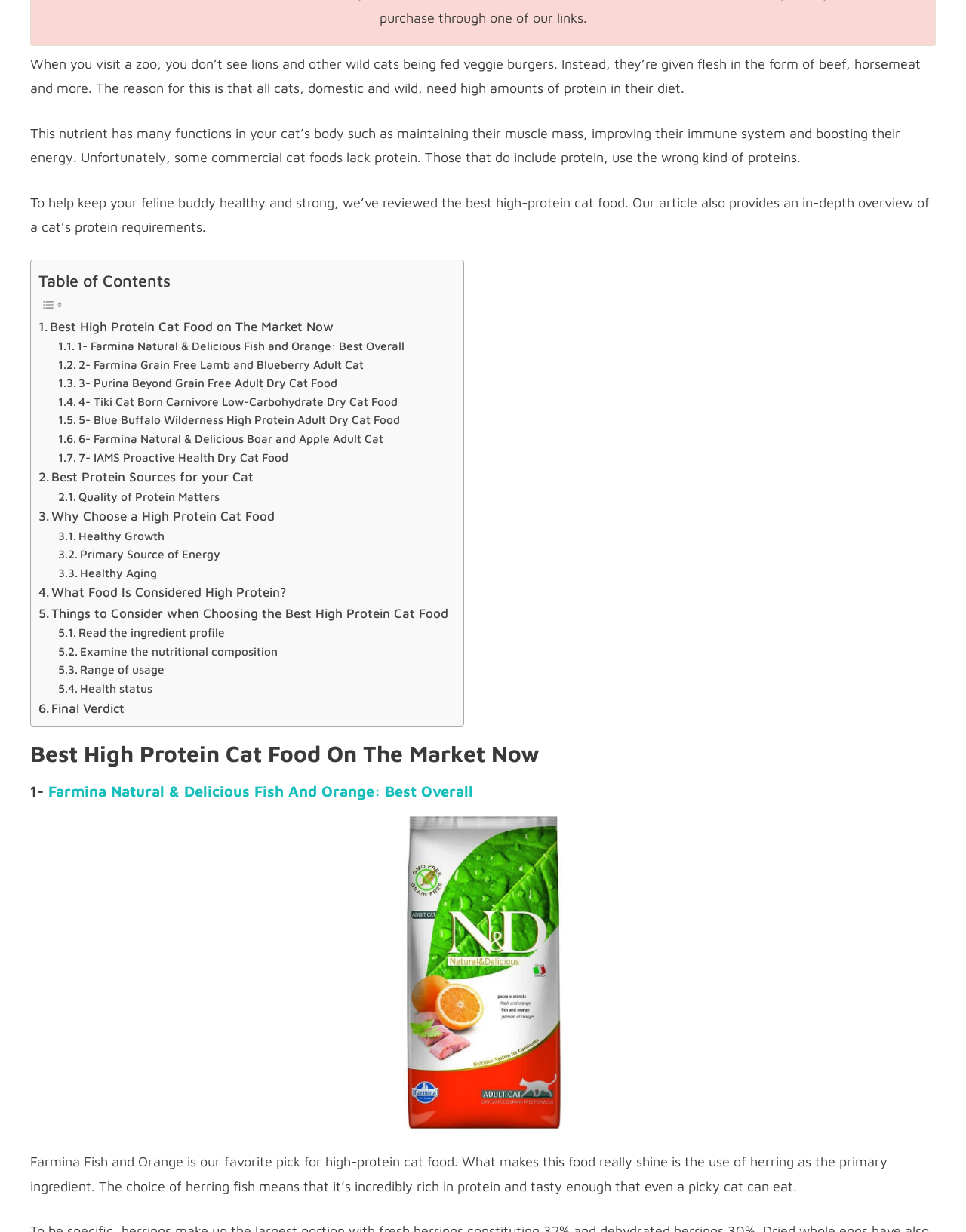How many high-protein cat food options are listed?
Provide a detailed and well-explained answer to the question.

I counted the number of links under the 'Best High Protein Cat Food On The Market Now' heading, which lists 7 different cat food options.